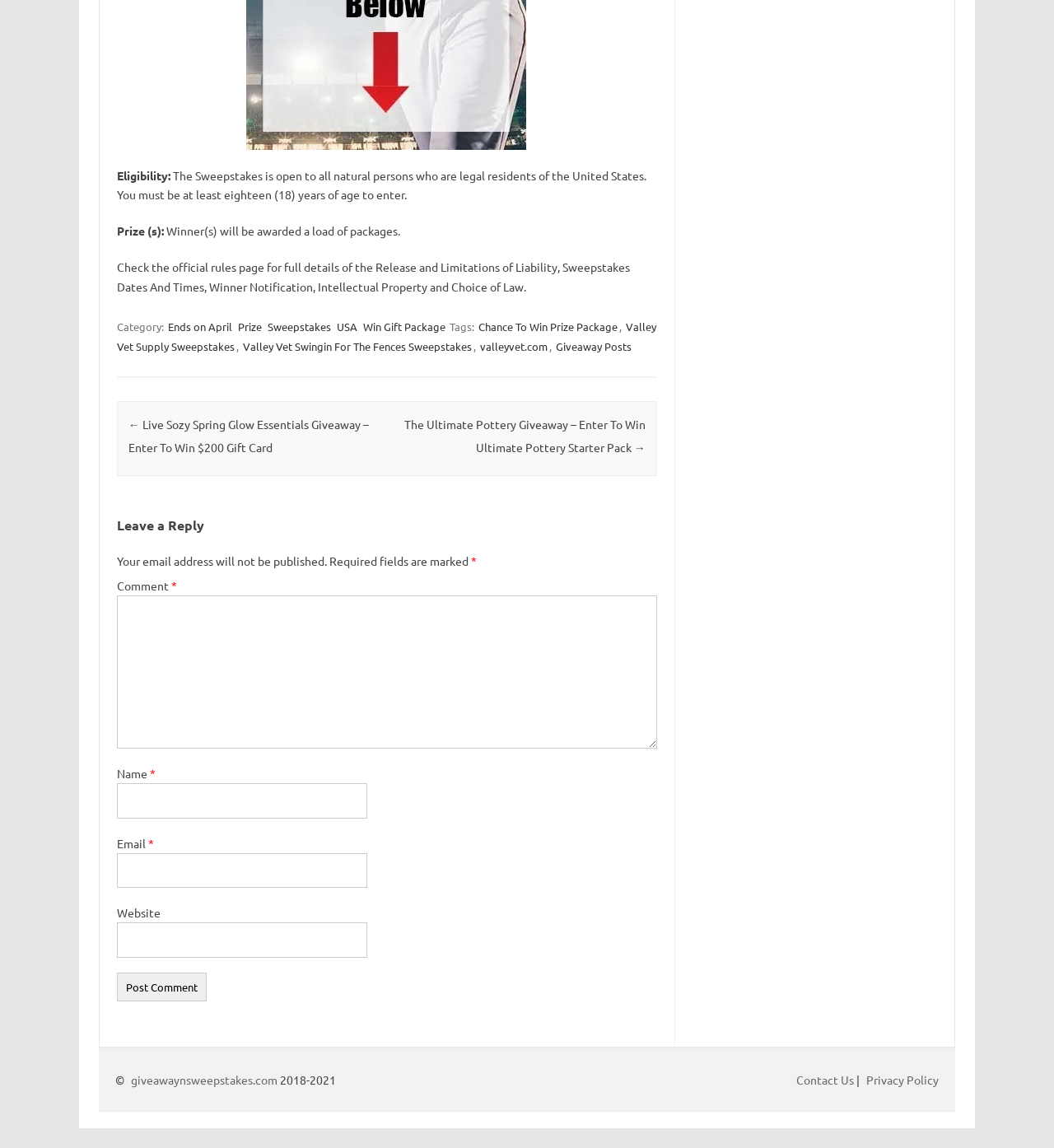By analyzing the image, answer the following question with a detailed response: How can users leave a comment on the webpage?

Users can leave a comment on the webpage by filling out the comment form, which requires them to enter their name, email, and comment, and then clicking the 'Post Comment' button.